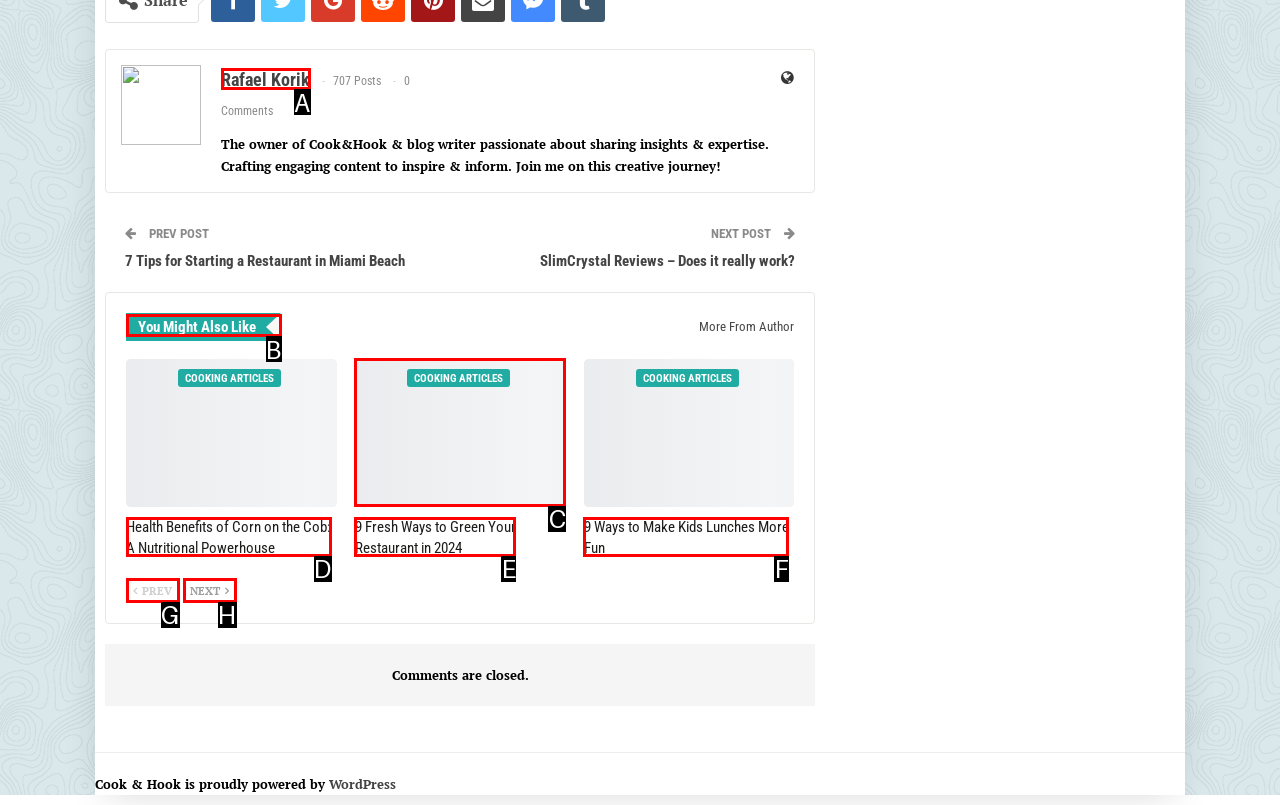Pinpoint the HTML element that fits the description: You might also like
Answer by providing the letter of the correct option.

B